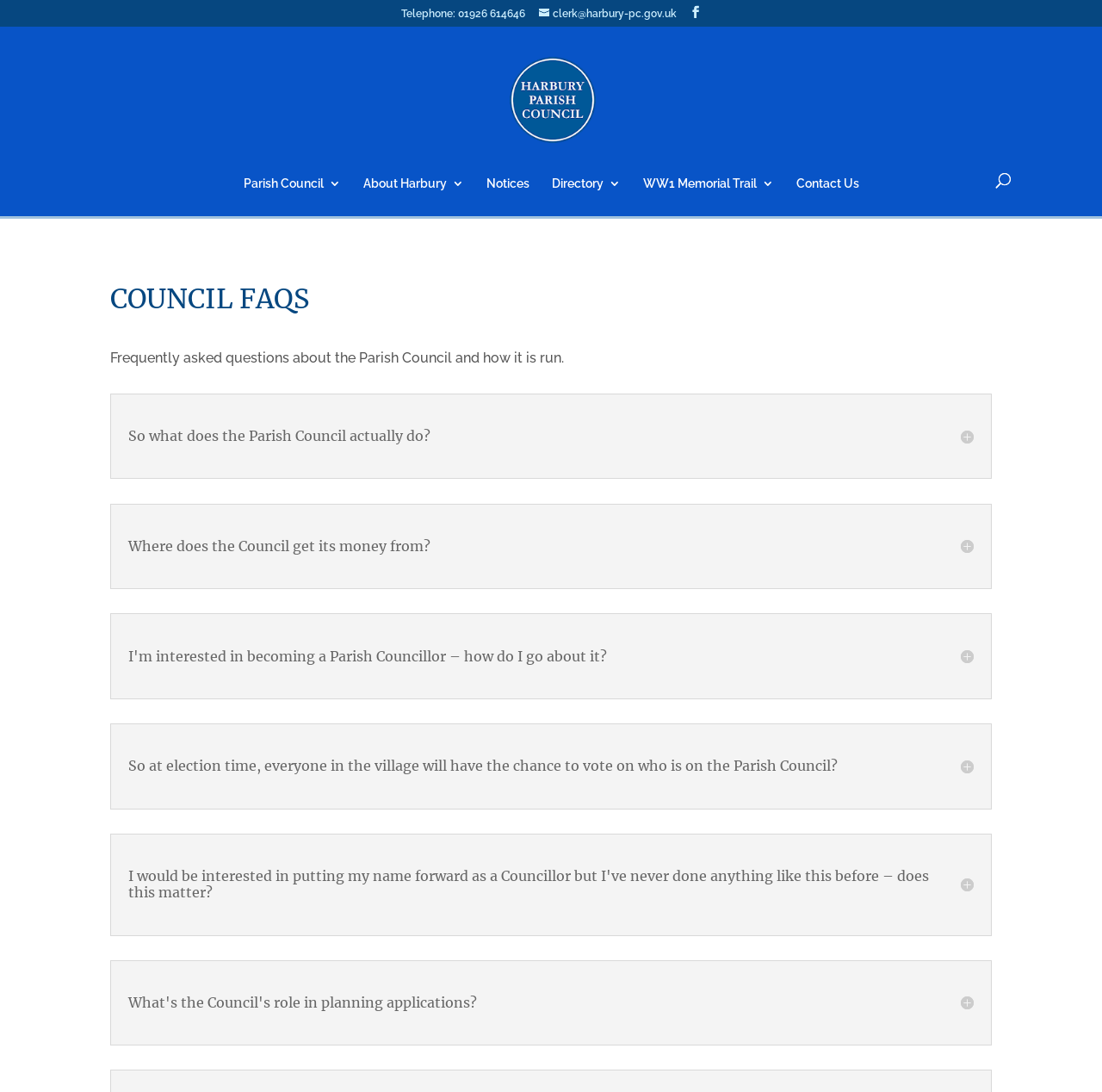Please mark the clickable region by giving the bounding box coordinates needed to complete this instruction: "View Council FAQs".

[0.1, 0.259, 0.9, 0.296]